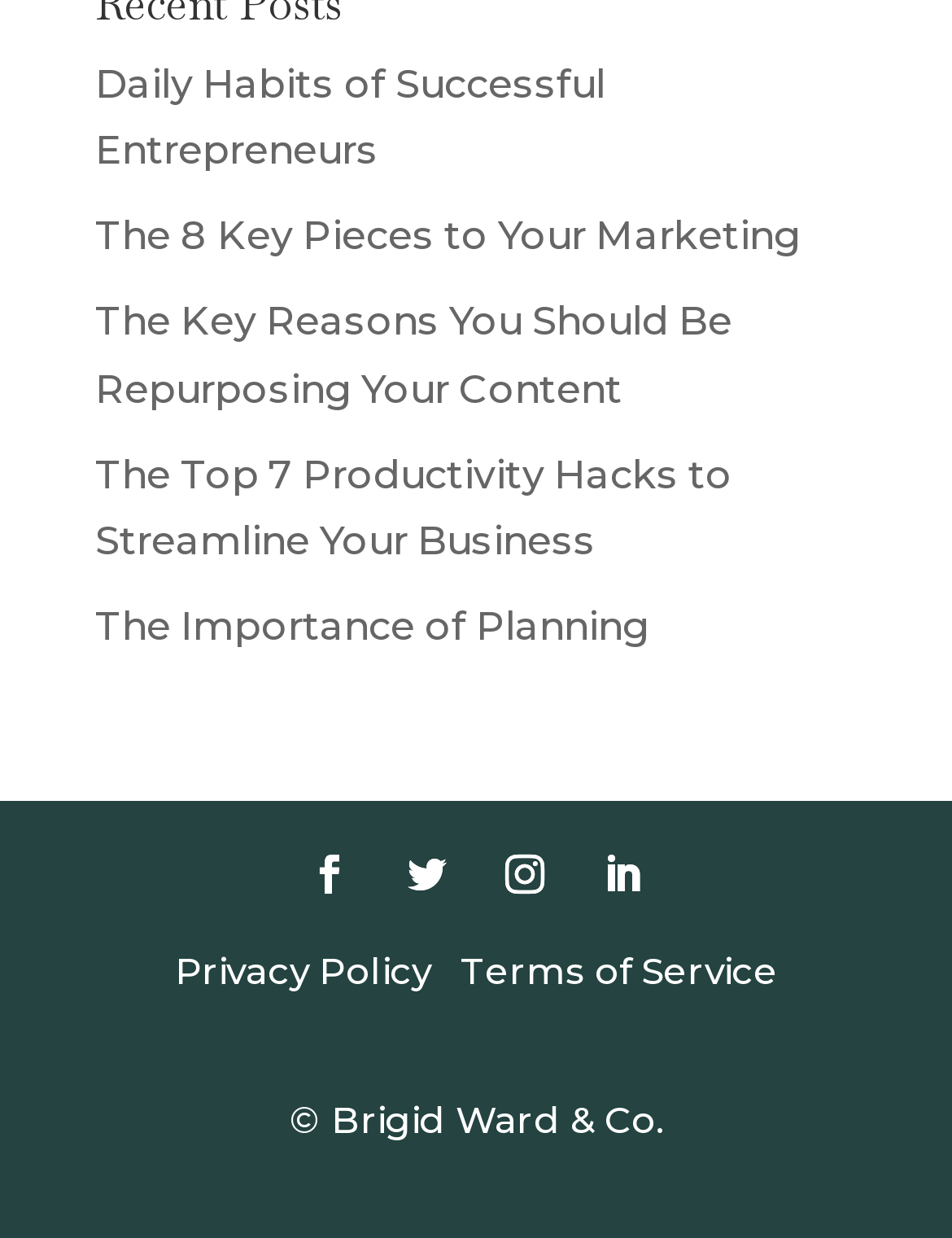Determine the bounding box for the UI element described here: "2023 Anime Year in Review".

None